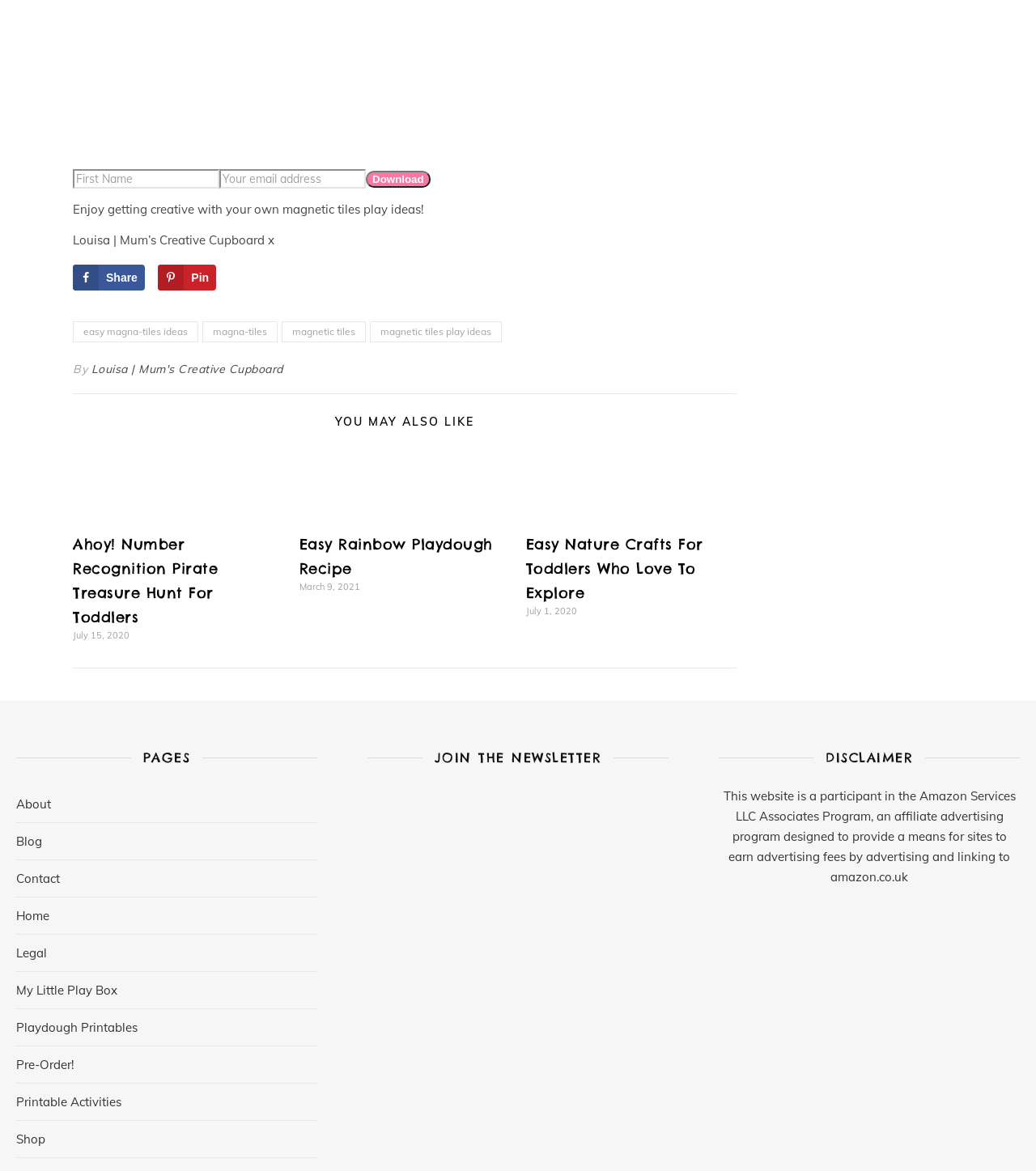What is the purpose of the 'Download' button?
Using the screenshot, give a one-word or short phrase answer.

To download a resource